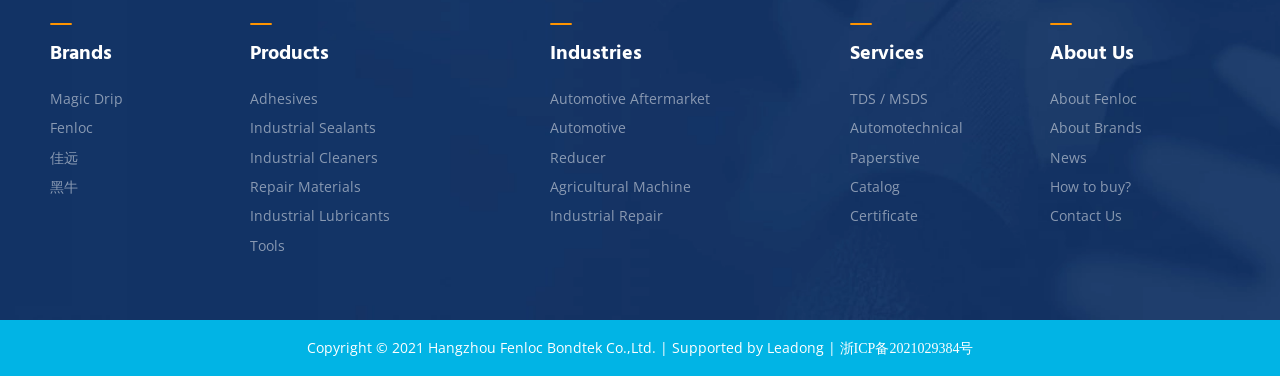Please identify the bounding box coordinates of the clickable area that will allow you to execute the instruction: "View Adhesives products".

[0.195, 0.236, 0.248, 0.287]